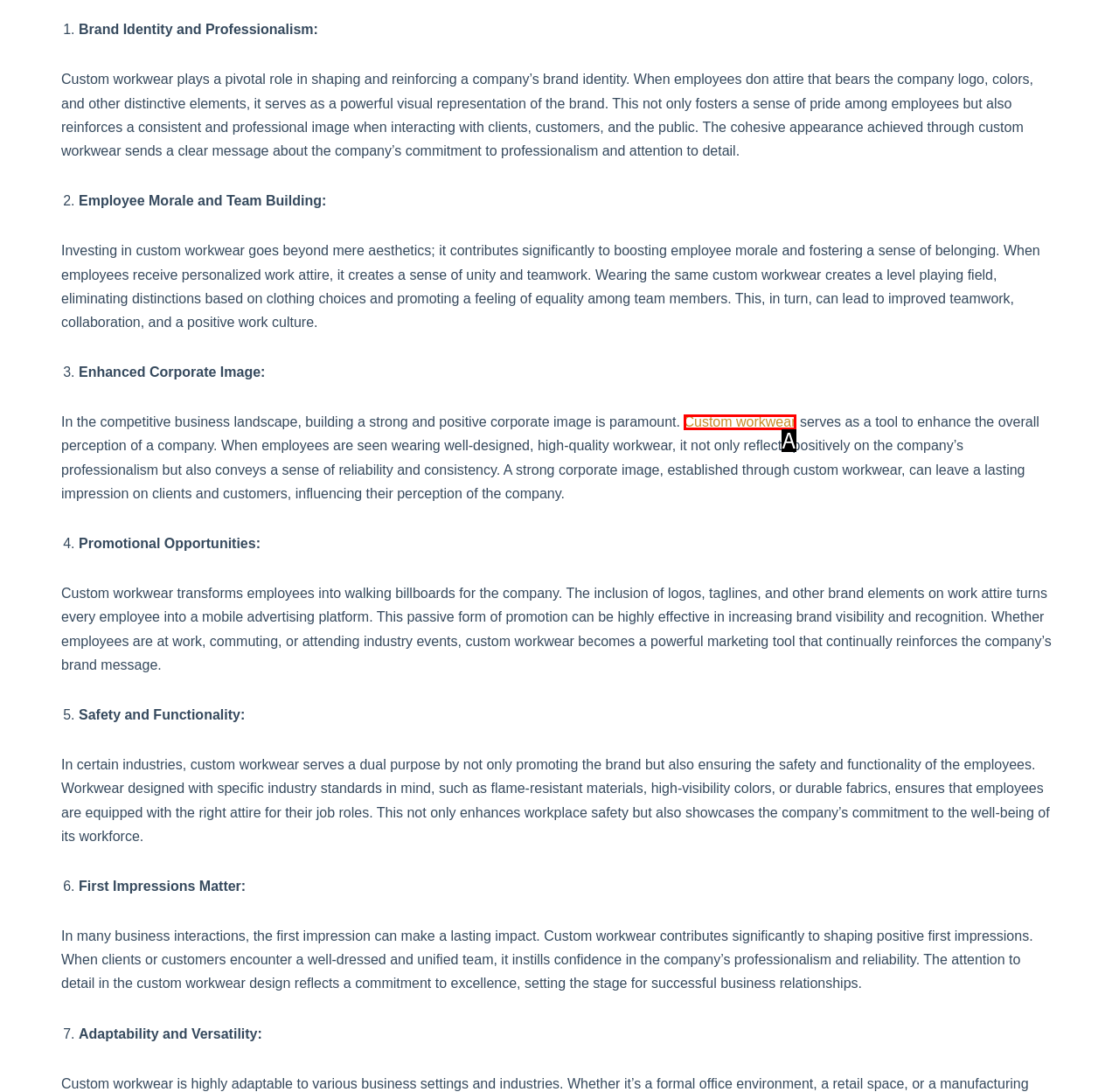Identify the HTML element that corresponds to the following description: Custom workwear Provide the letter of the best matching option.

A